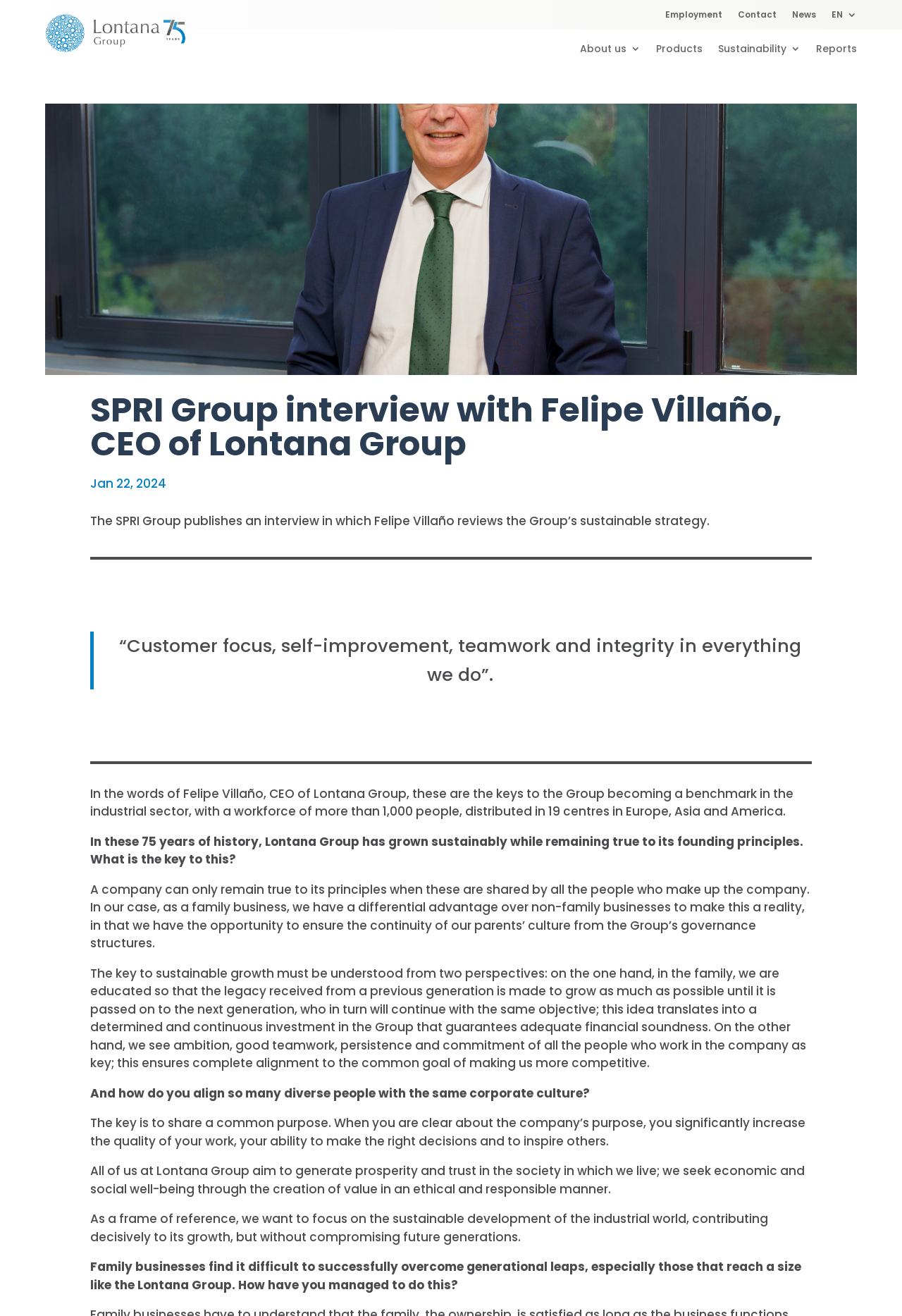What is the company's purpose?
Provide a detailed answer to the question using information from the image.

I found the company's purpose by reading the static text element that says 'All of us at Lontana Group aim to generate prosperity and trust in the society in which we live; we seek economic and social well-being through the creation of value in an ethical and responsible manner.' This text is located in the middle of the webpage.